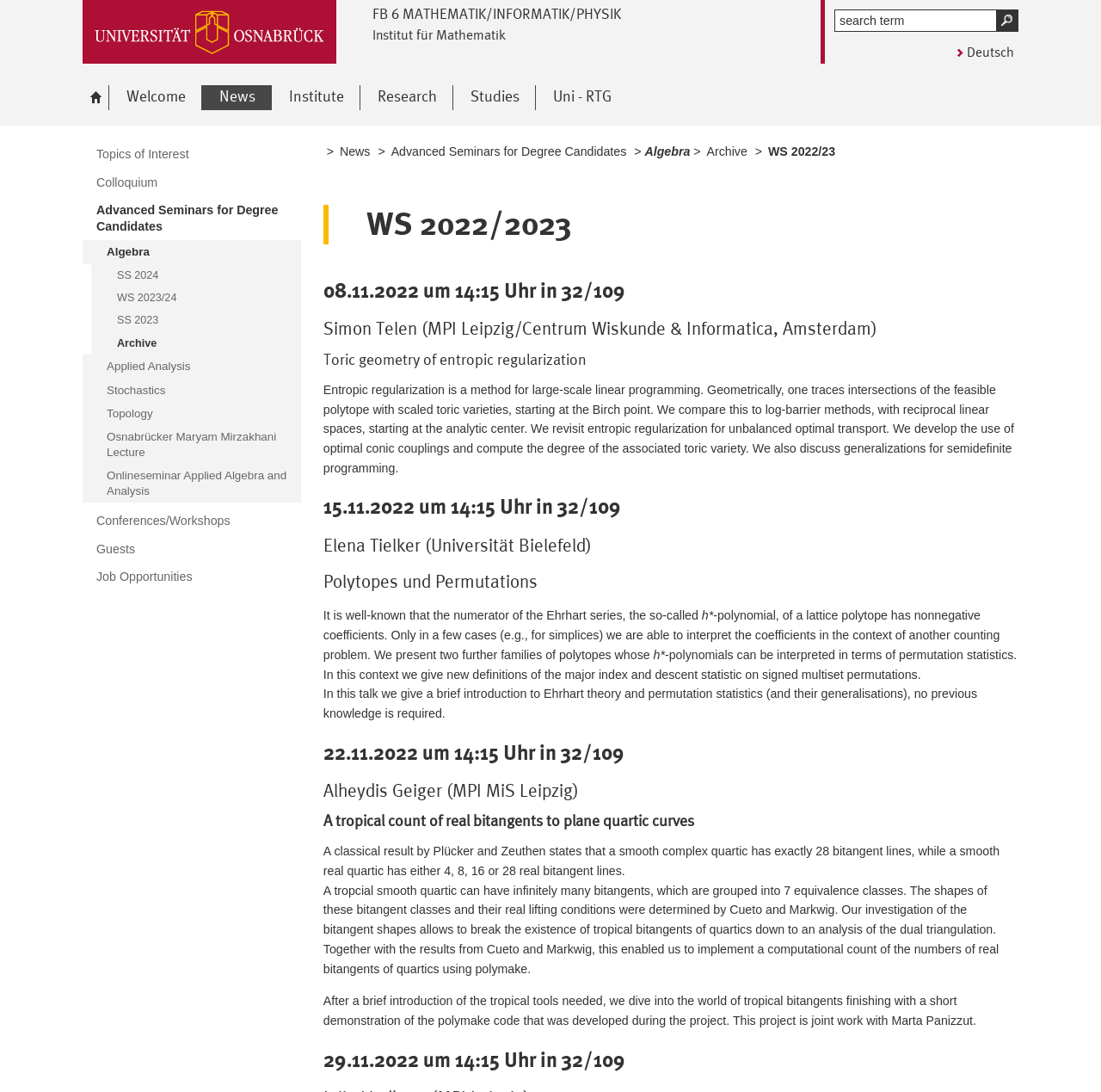Find the bounding box coordinates of the clickable element required to execute the following instruction: "view posts in Health category". Provide the coordinates as four float numbers between 0 and 1, i.e., [left, top, right, bottom].

None